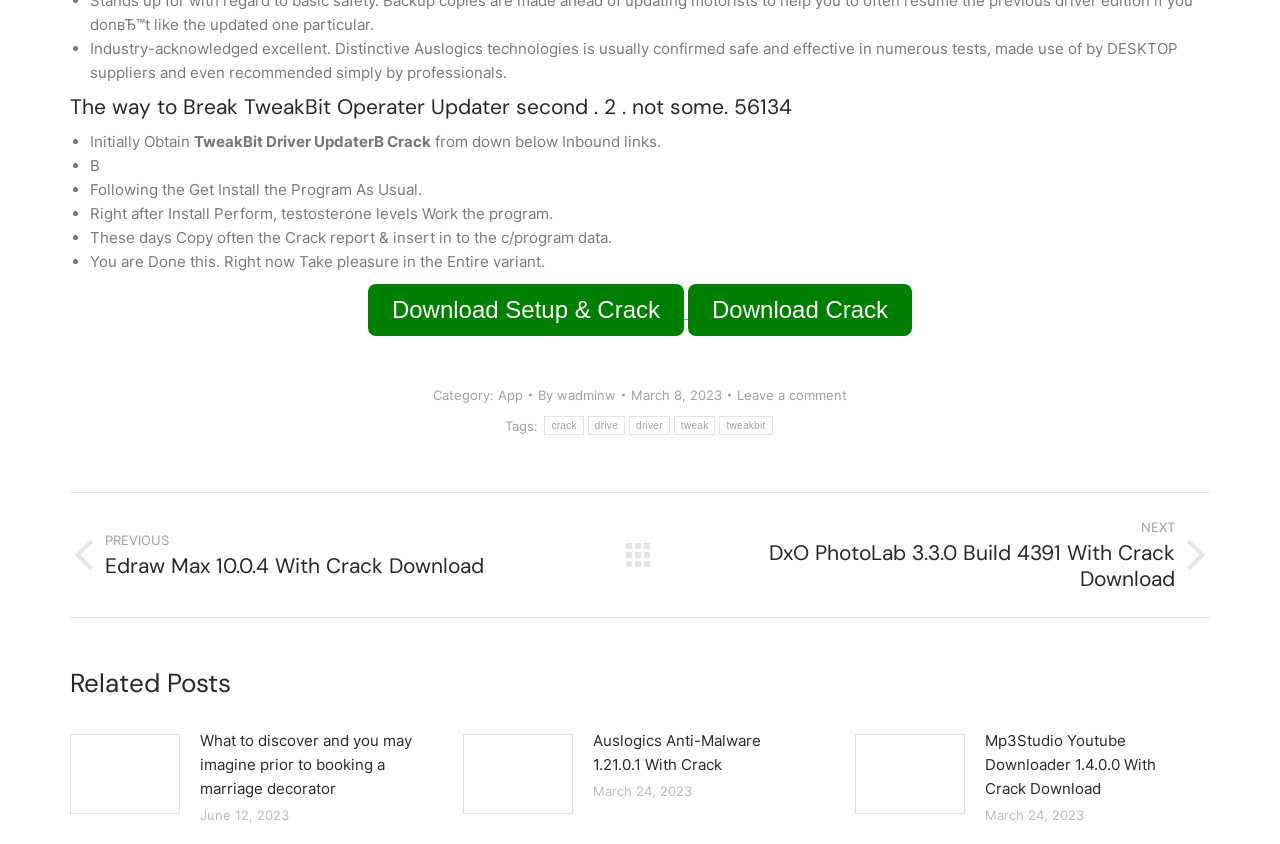Refer to the image and provide a thorough answer to this question:
What is the date of the post?

The date of the post is mentioned as 'March 8, 2023' in the webpage, which is indicated by the text 'March 8, 2023'.